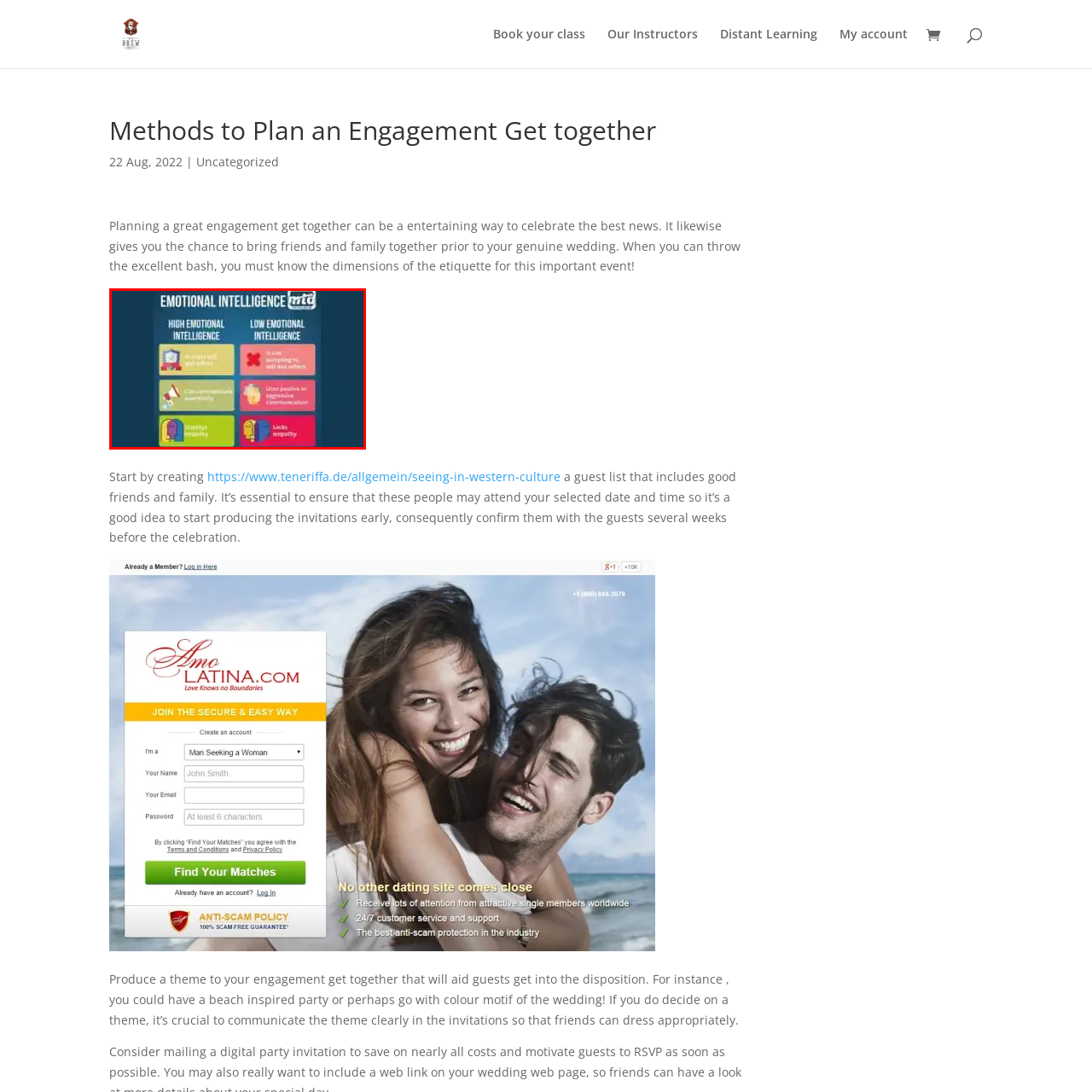Thoroughly describe the scene captured inside the red-bordered image.

The image presents a visually engaging infographic titled "Emotional Intelligence," aimed at contrasting high and low emotional intelligence traits. On the left side, under "HIGH EMOTIONAL INTELLIGENCE," it lists characteristics such as "Empathy and caring," "Active communicating," and "Flexibility in handling," accompanied by corresponding colorful icons illustrating these traits. Conversely, the right side highlights "LOW EMOTIONAL INTELLIGENCE" with traits like "Inability to connect with others," "Using passive or aggressive communication," and "Lacks empathy," using contrasting colors and icons to emphasize the negative aspects. This informative graphic serves to educate viewers about the varying dimensions of emotional intelligence and its impact on interpersonal relationships.